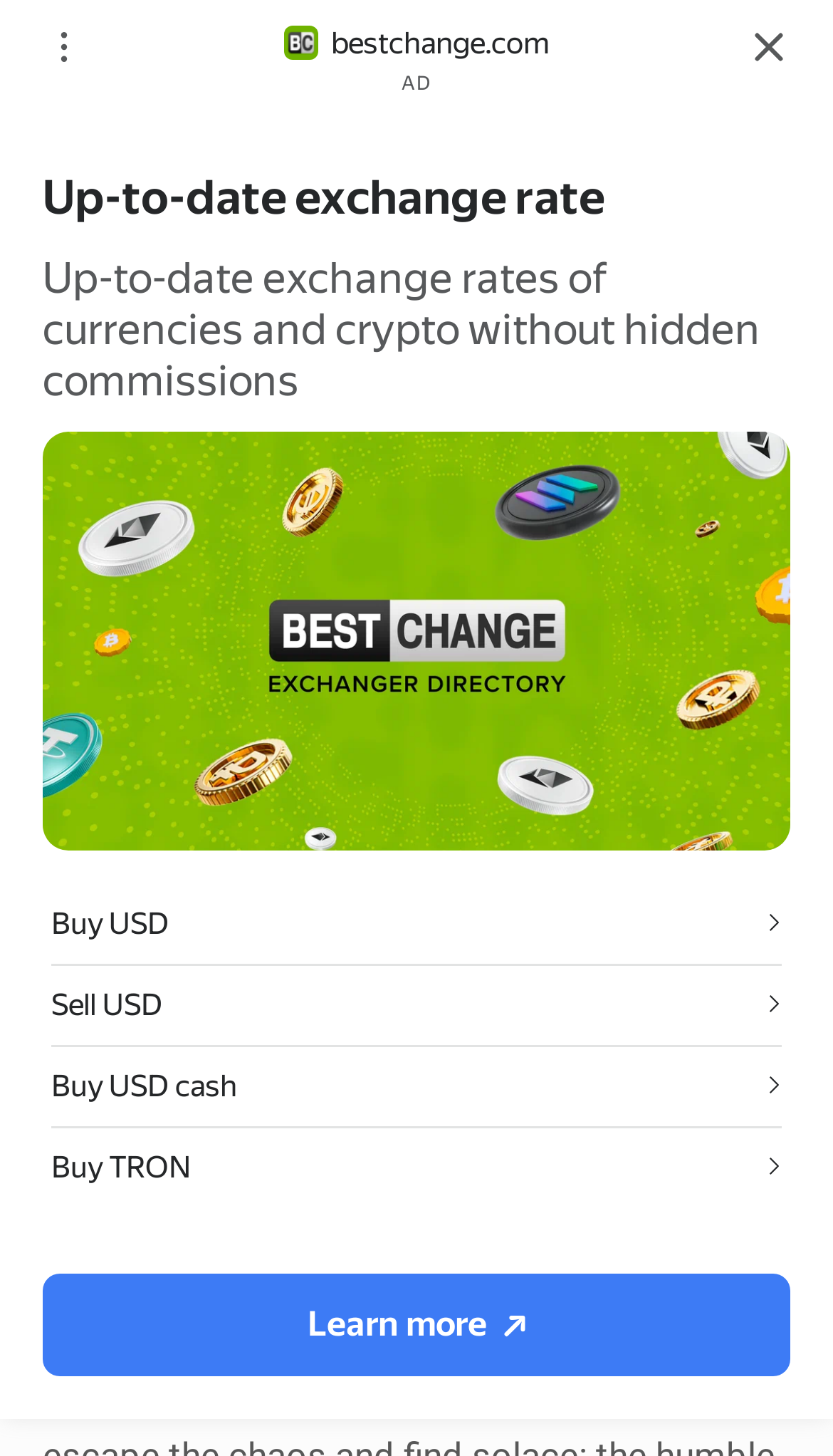Can you determine the bounding box coordinates of the area that needs to be clicked to fulfill the following instruction: "Buy USD"?

[0.062, 0.608, 0.938, 0.664]